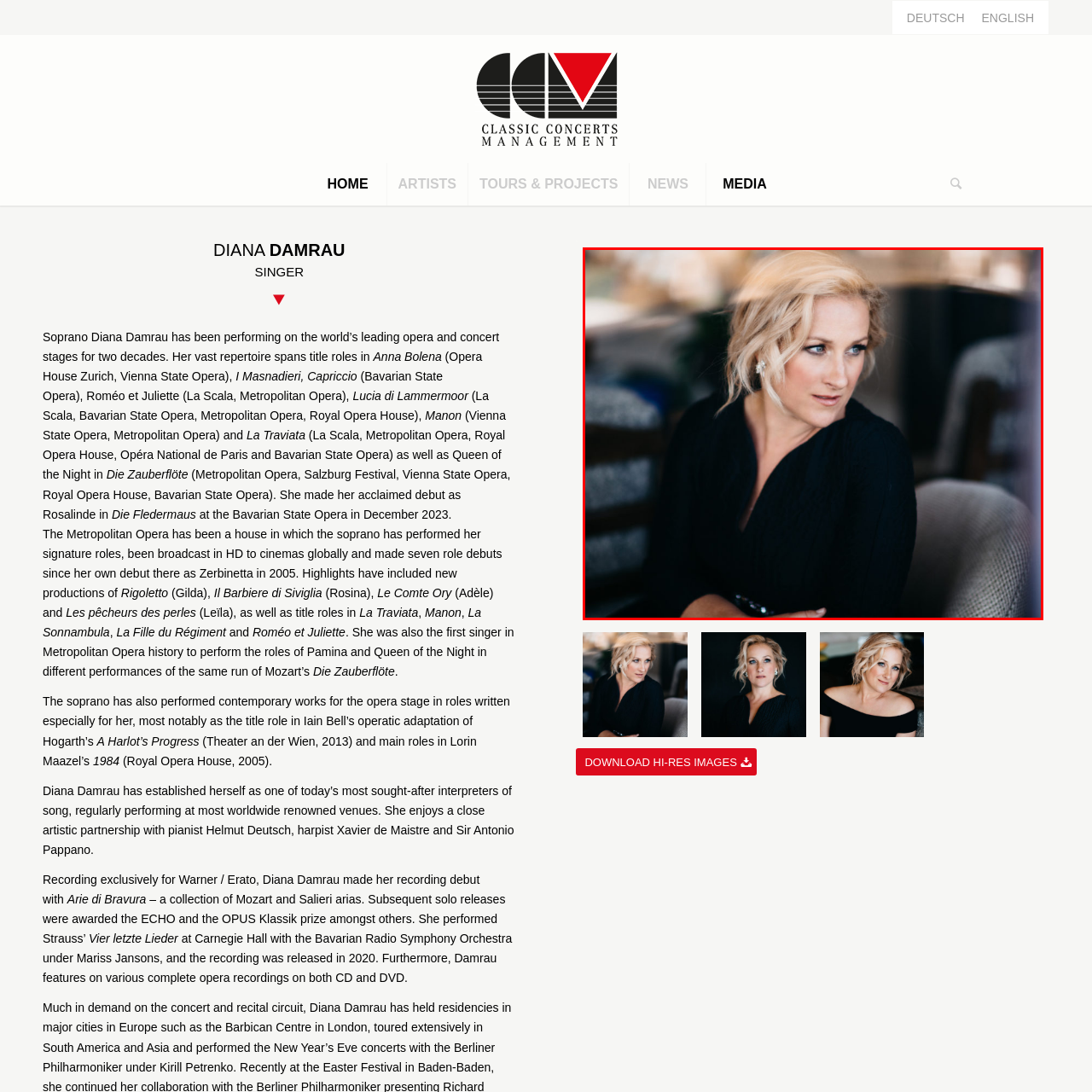Examine the section enclosed by the red box and give a brief answer to the question: What is the environment like in the background?

Warm and inviting